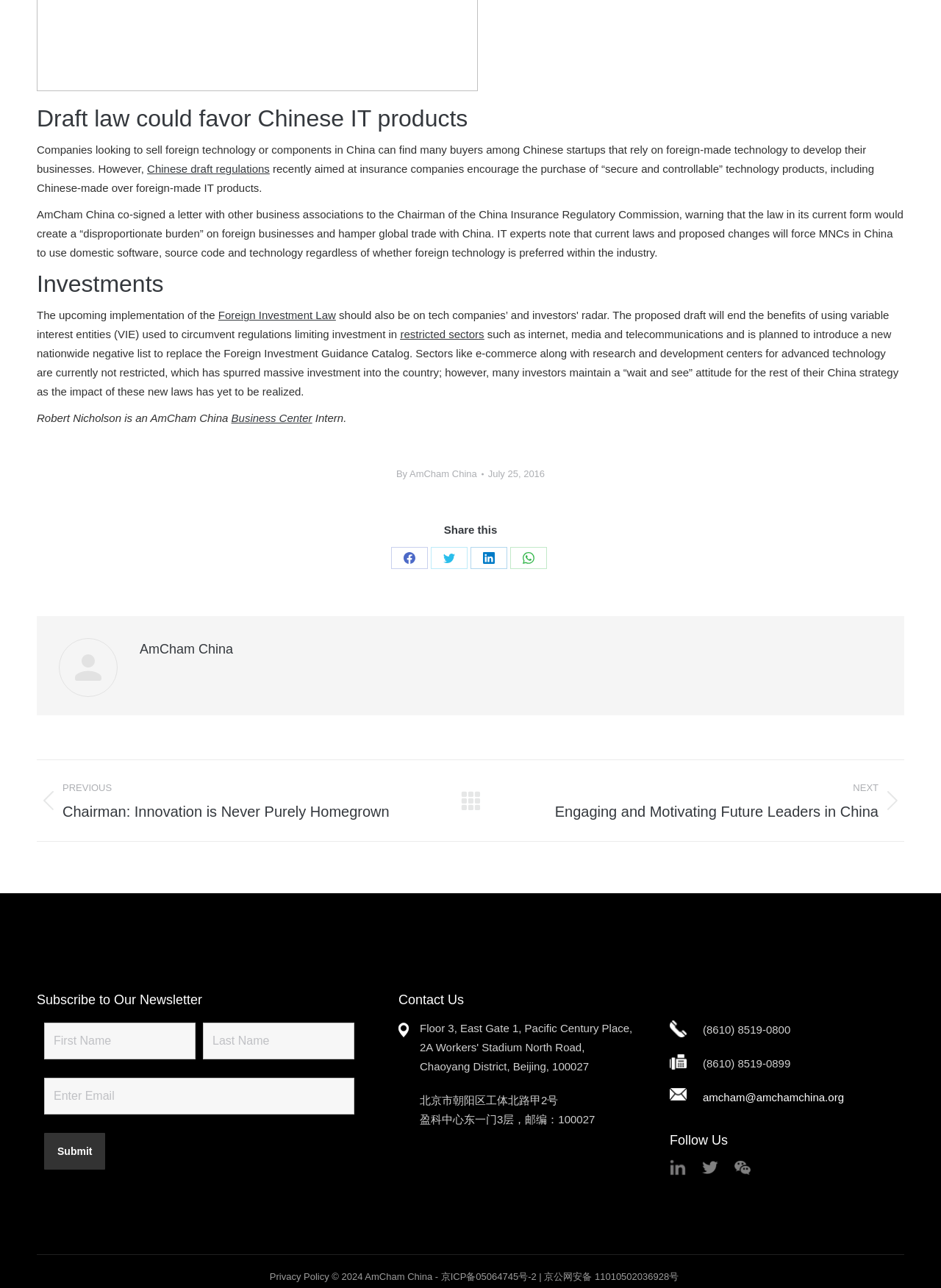Find the bounding box coordinates for the area that should be clicked to accomplish the instruction: "Share this on Facebook".

[0.416, 0.425, 0.455, 0.442]